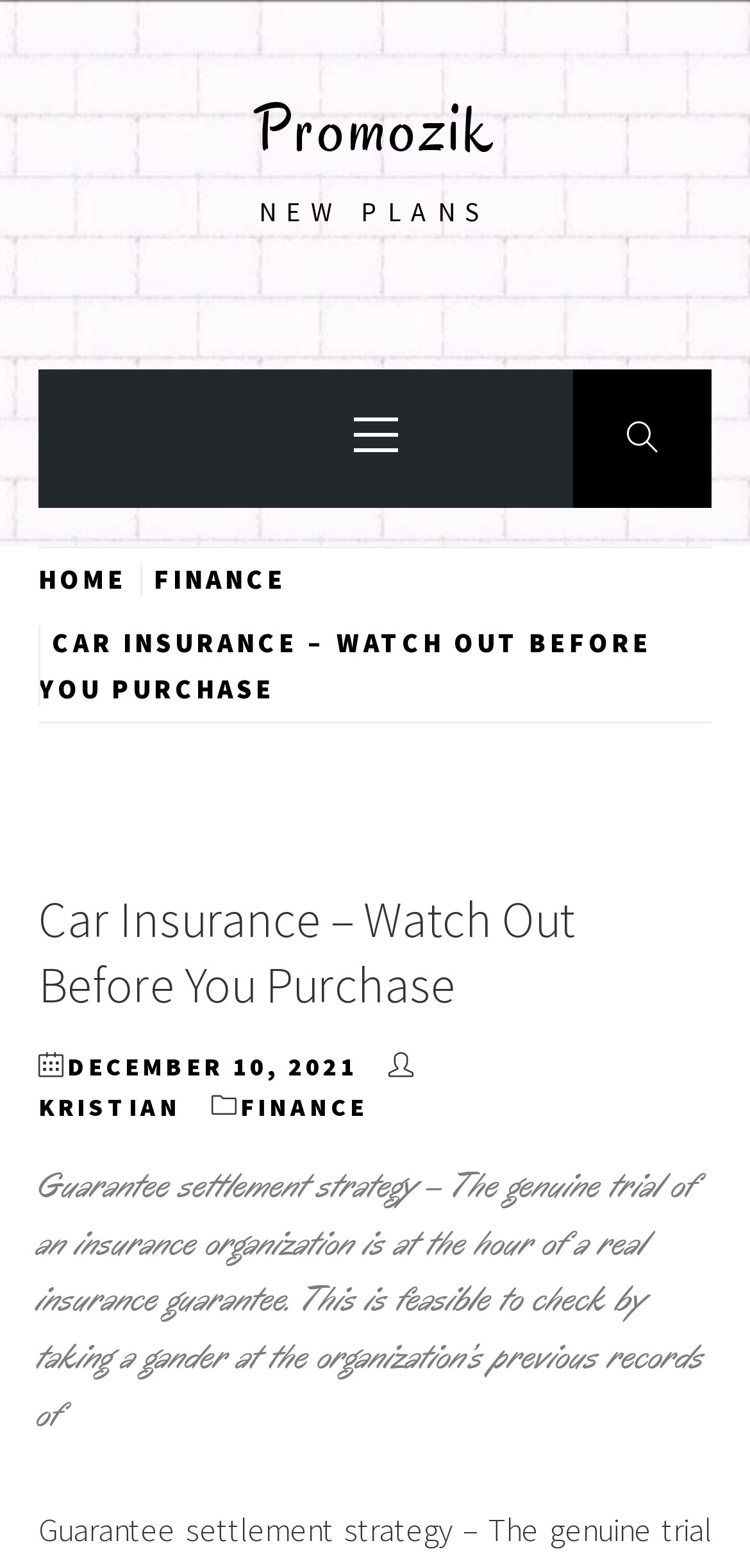Respond to the following query with just one word or a short phrase: 
What is the author of the article?

KRISTIAN